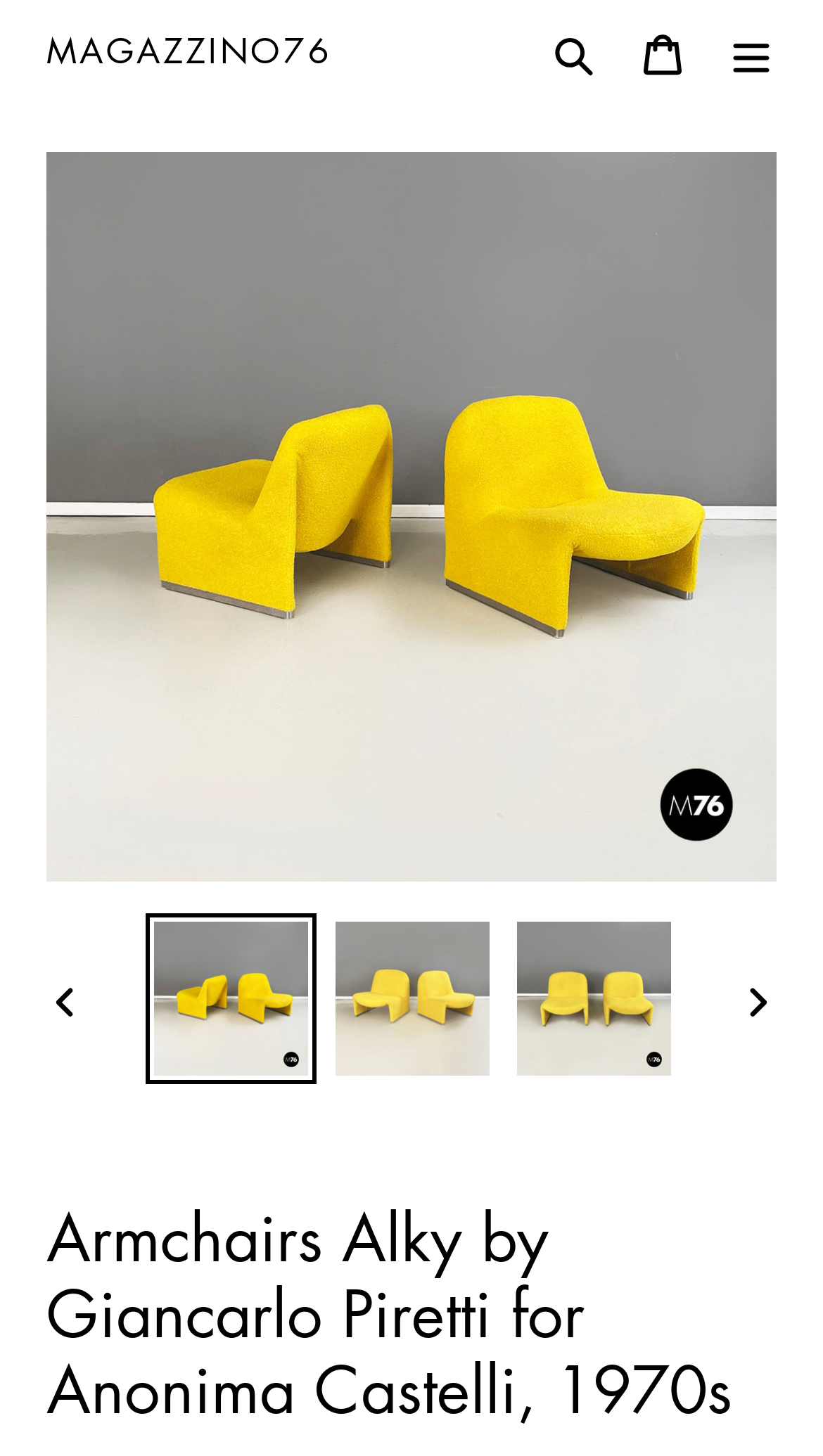What is the decade when the armchair was produced?
Please use the visual content to give a single word or phrase answer.

1970s